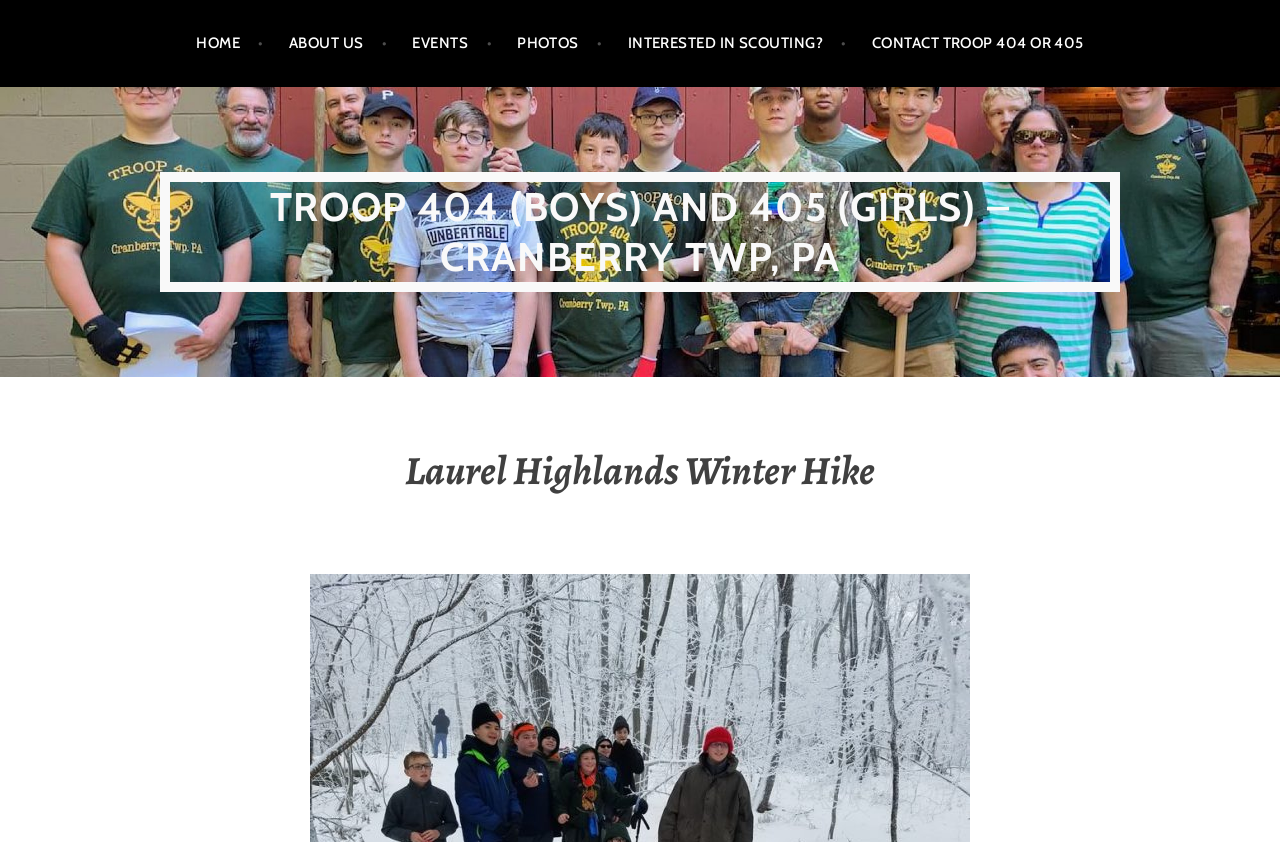How many navigation links are at the top of the page?
Provide a concise answer using a single word or phrase based on the image.

5